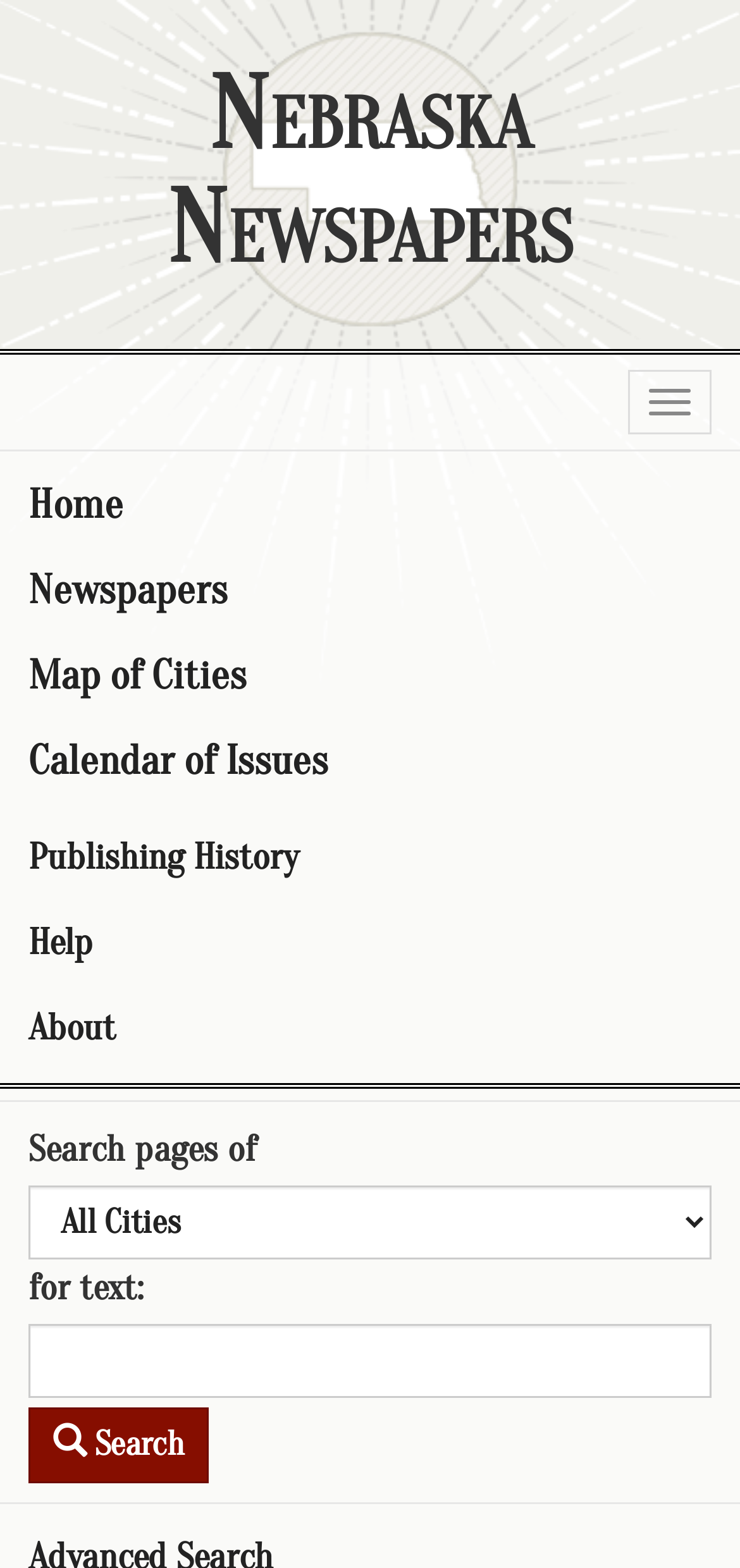Please find the bounding box coordinates of the element that you should click to achieve the following instruction: "Search for text". The coordinates should be presented as four float numbers between 0 and 1: [left, top, right, bottom].

[0.038, 0.845, 0.962, 0.892]